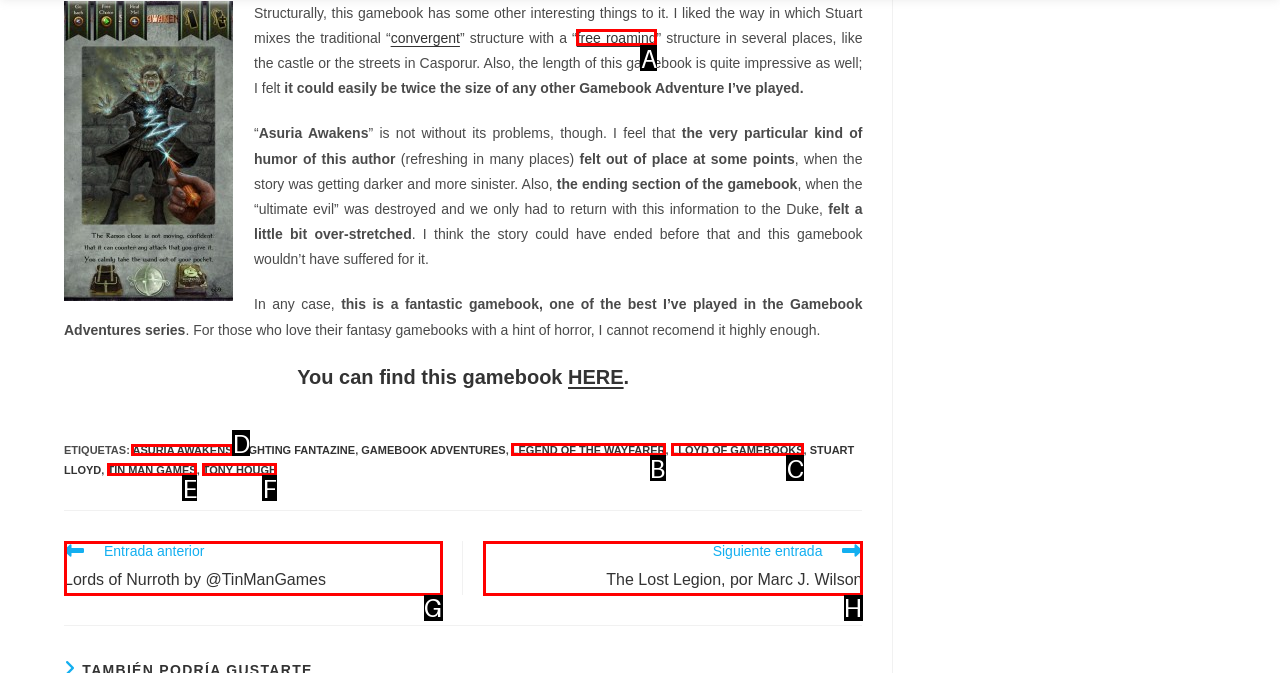Which option should you click on to fulfill this task: Click on the link to read more about Asuria Awakens? Answer with the letter of the correct choice.

D